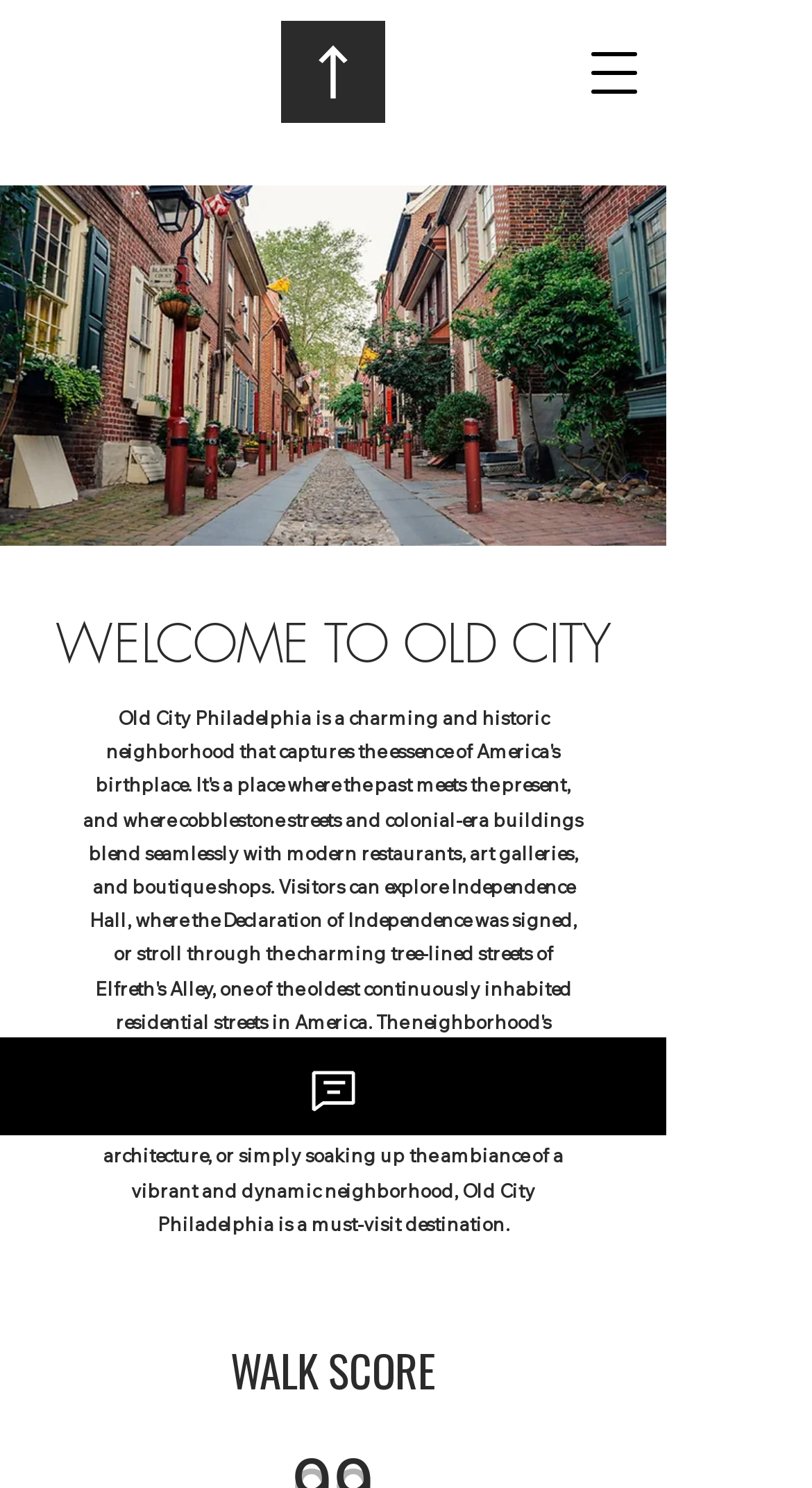Explain in detail what is displayed on the webpage.

The webpage is about Old City Philadelphia, showcasing its unique blend of history and modern charm. At the top right corner, there is a button to open a navigation menu. Next to it, there is a link with no descriptive text. Below these elements, a large image of Old City Philadelphia takes up most of the width, stretching from the left edge to about three-quarters of the way across the page.

In the middle of the page, a prominent heading reads "WELCOME TO OLD CITY", spanning about two-thirds of the page width. Further down, another heading "WALK SCORE" is positioned near the bottom of the page, also taking up about two-thirds of the page width.

At the bottom left corner, there is a "Chat" button, accompanied by a small image to its right. Overall, the page has a clean layout, with a focus on showcasing the beauty of Old City Philadelphia through its prominent image and headings that highlight its unique features.